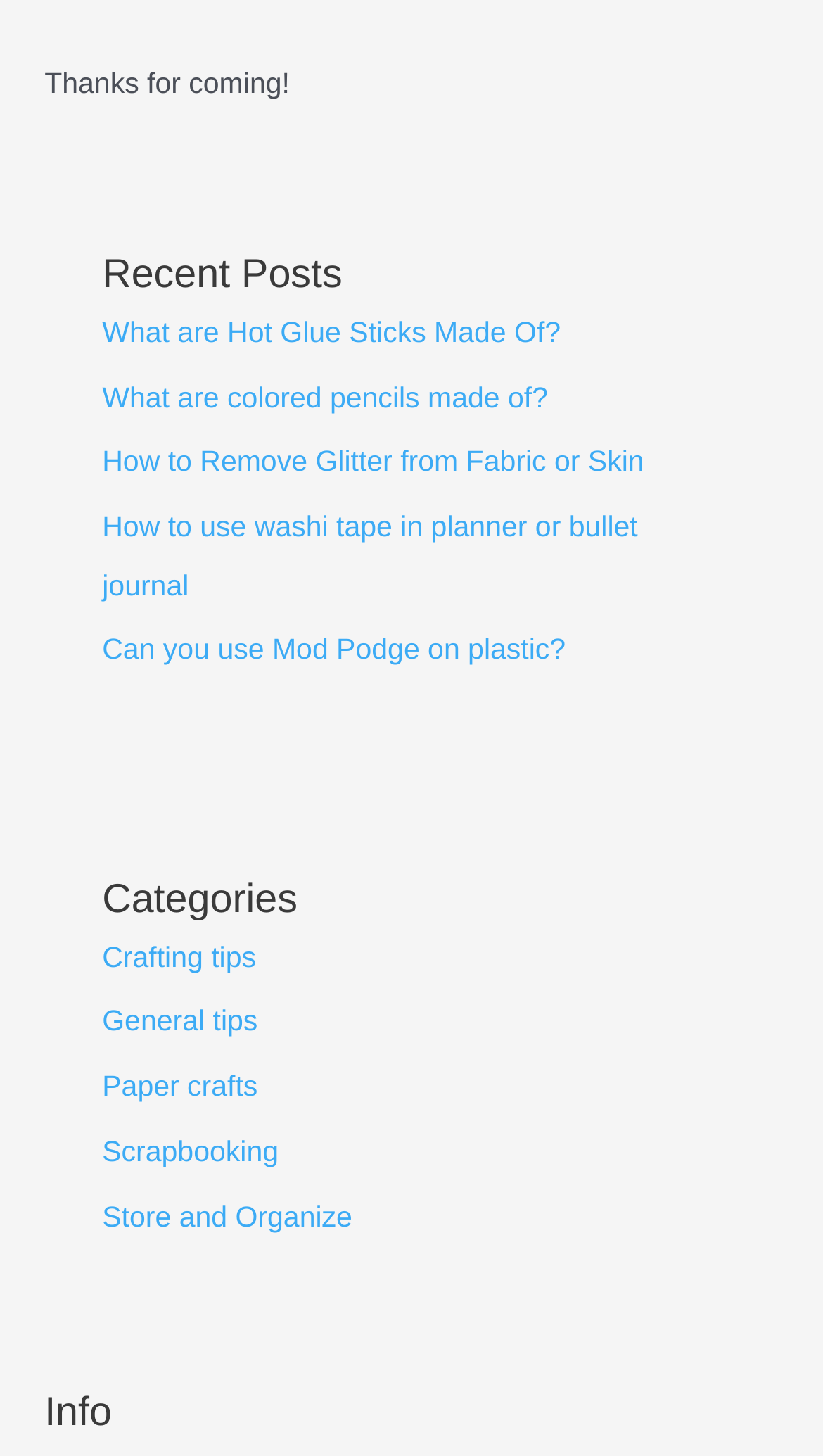How many recent posts are listed?
Based on the image, provide your answer in one word or phrase.

5